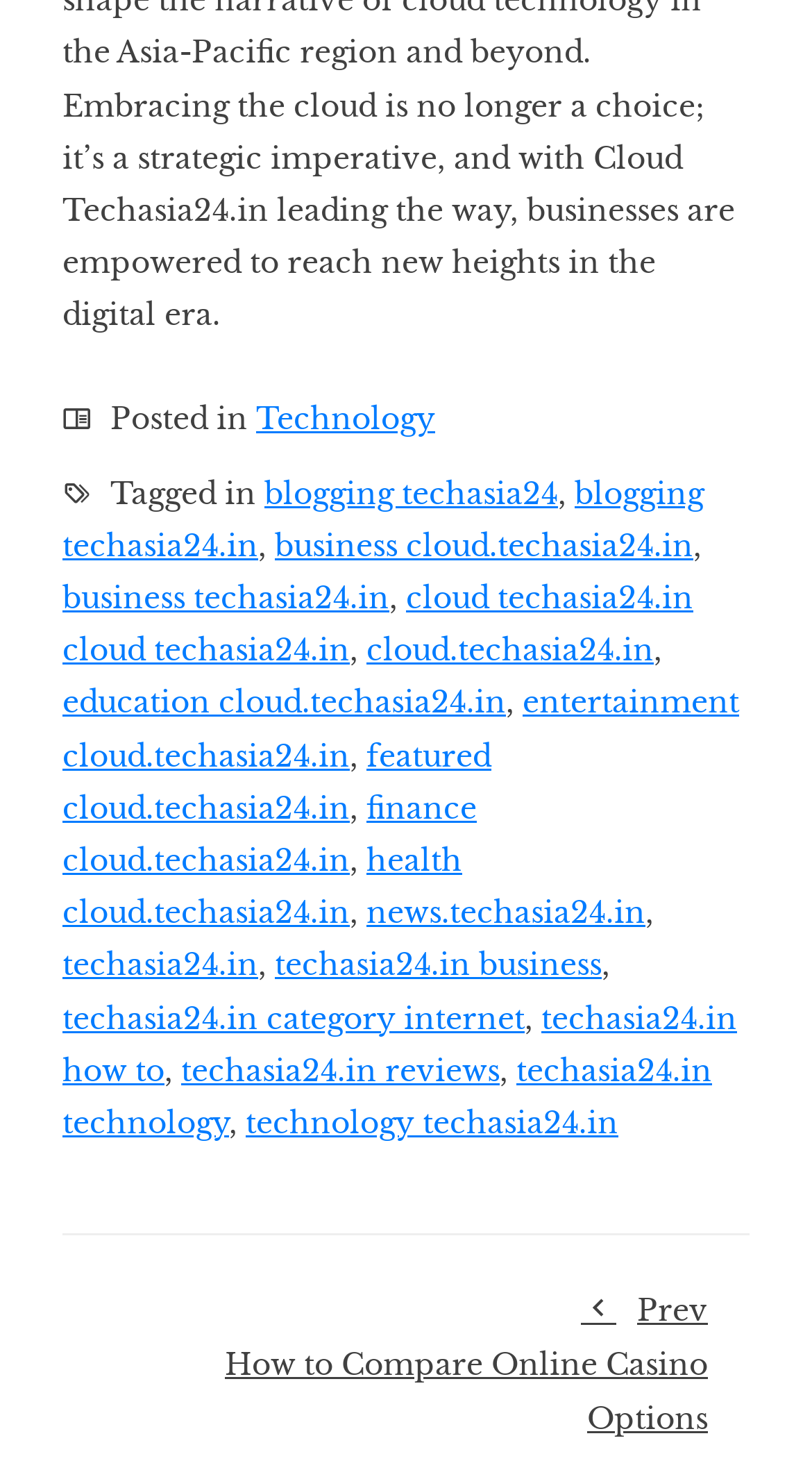Highlight the bounding box coordinates of the element you need to click to perform the following instruction: "Click on the 'Technology' link."

[0.315, 0.274, 0.536, 0.3]